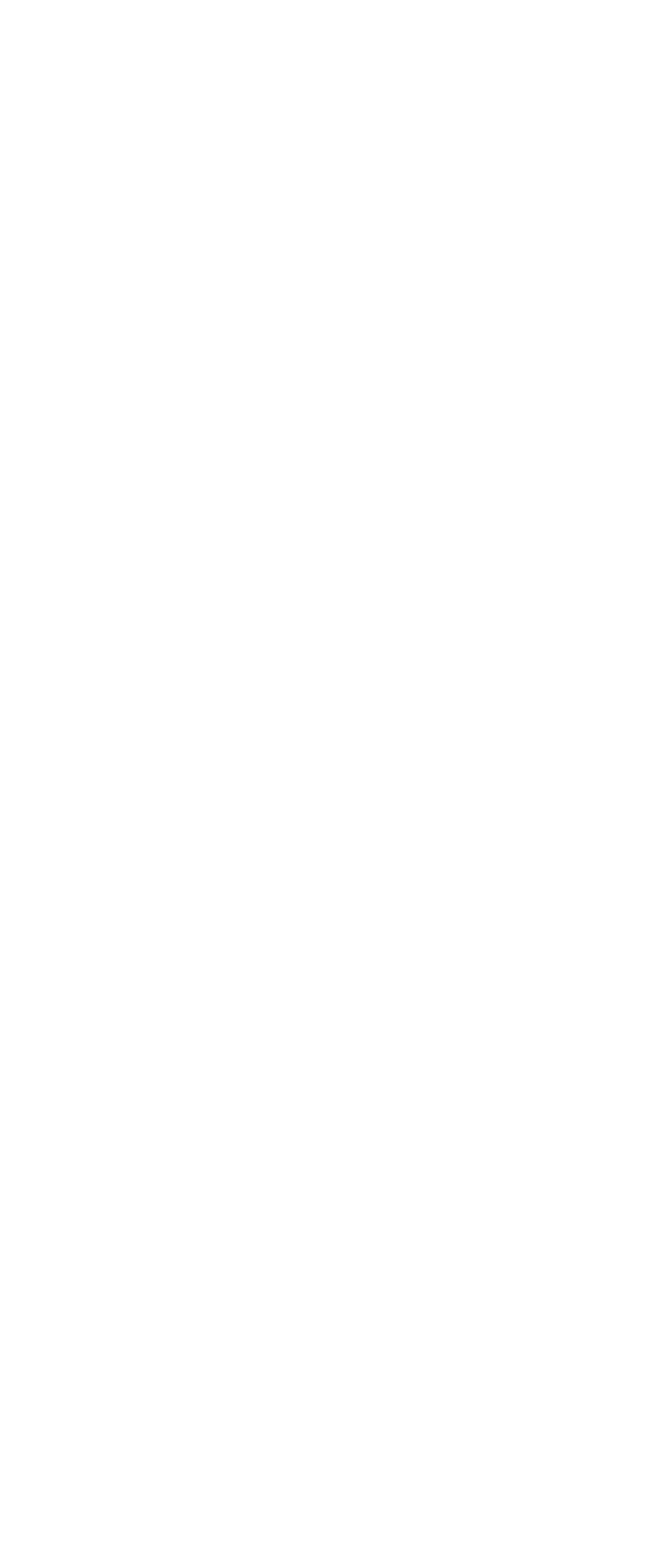Please pinpoint the bounding box coordinates for the region I should click to adhere to this instruction: "Read Radon Poisoning: Symptoms, Testing and Treatment".

[0.026, 0.283, 0.308, 0.37]